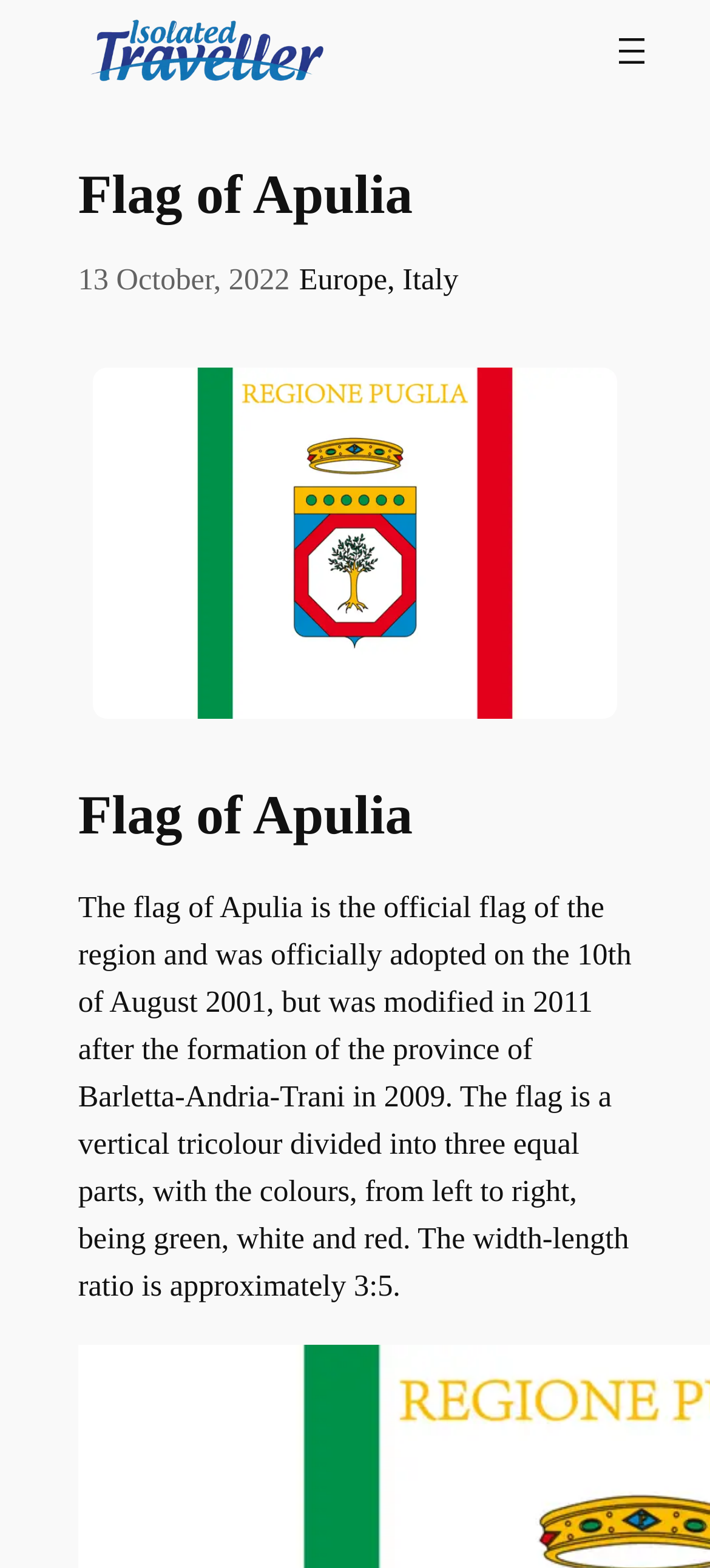Locate the heading on the webpage and return its text.

Flag of Apulia